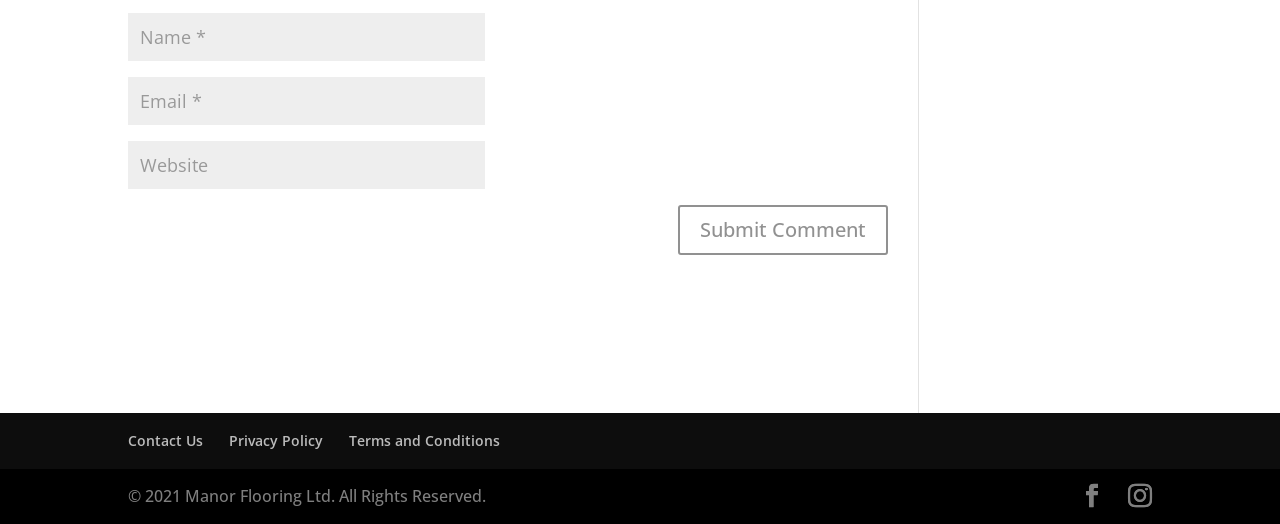Please find the bounding box coordinates (top-left x, top-left y, bottom-right x, bottom-right y) in the screenshot for the UI element described as follows: Partners

None